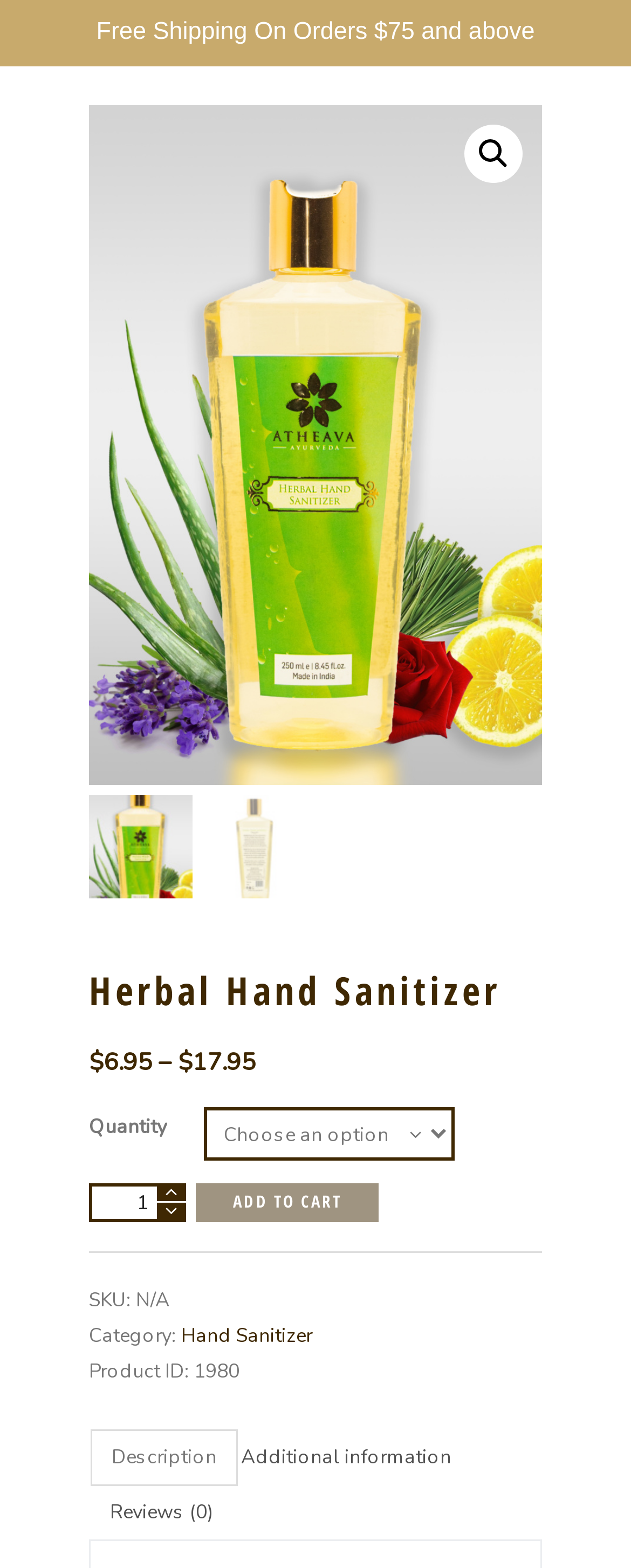What is the product ID of the Herbal Hand Sanitizer?
Provide a thorough and detailed answer to the question.

I found the product ID by looking at the static text element with the label 'Product ID:' and the static text element next to it, which displays the product ID '1980'.